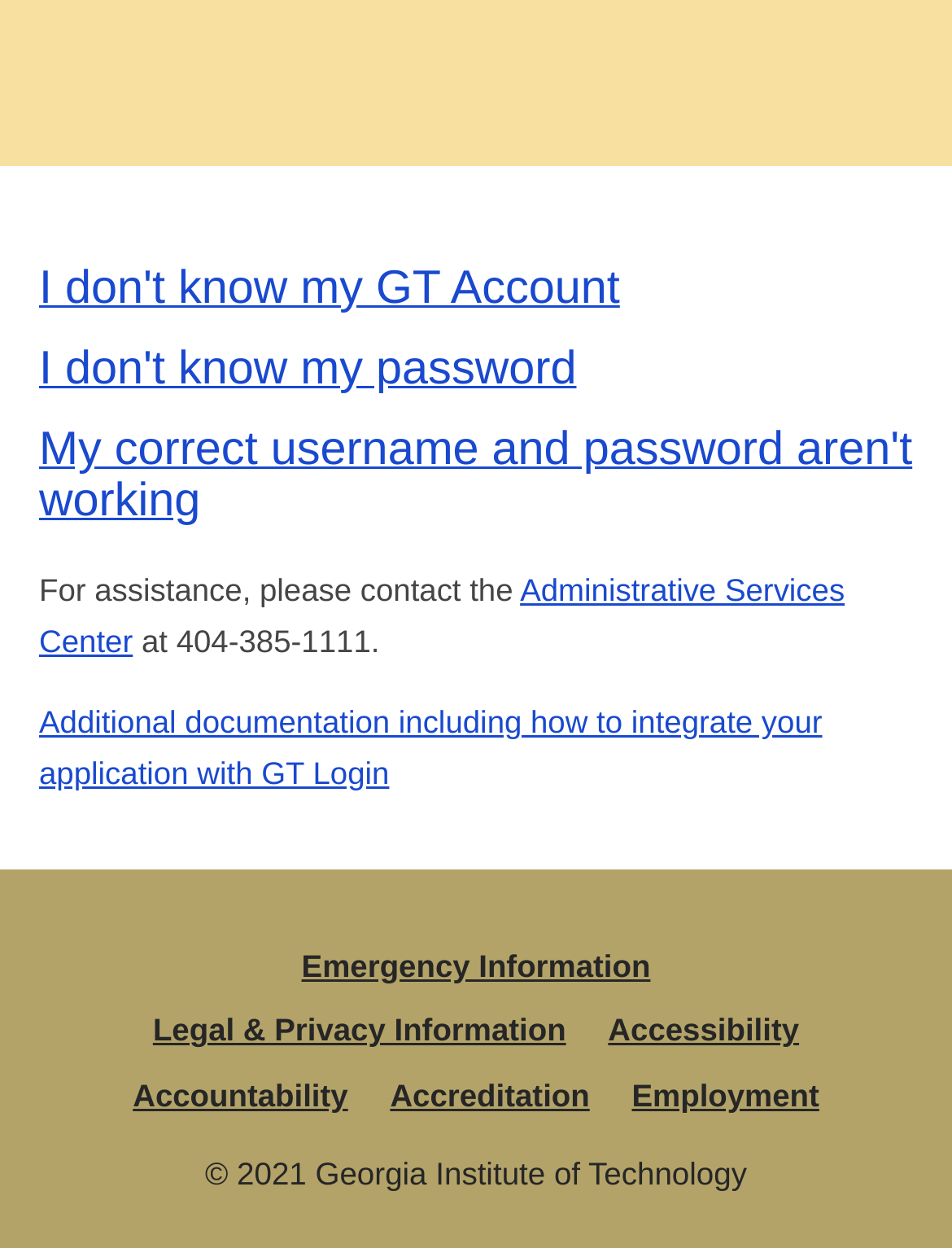Please determine the bounding box coordinates of the clickable area required to carry out the following instruction: "Check accessibility information". The coordinates must be four float numbers between 0 and 1, represented as [left, top, right, bottom].

[0.639, 0.811, 0.839, 0.84]